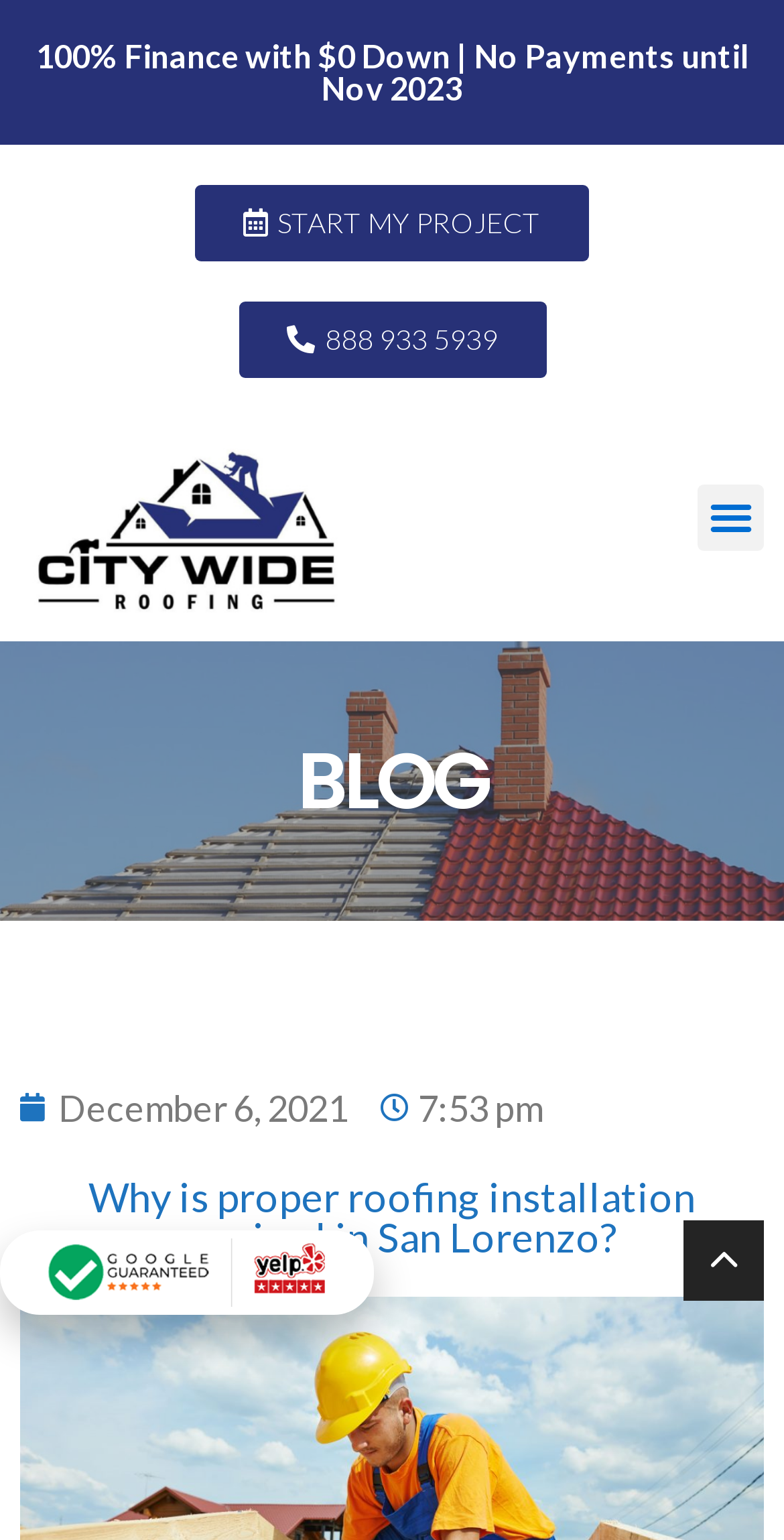What is the promotion offered for financing?
Based on the screenshot, respond with a single word or phrase.

100% Finance with $0 Down